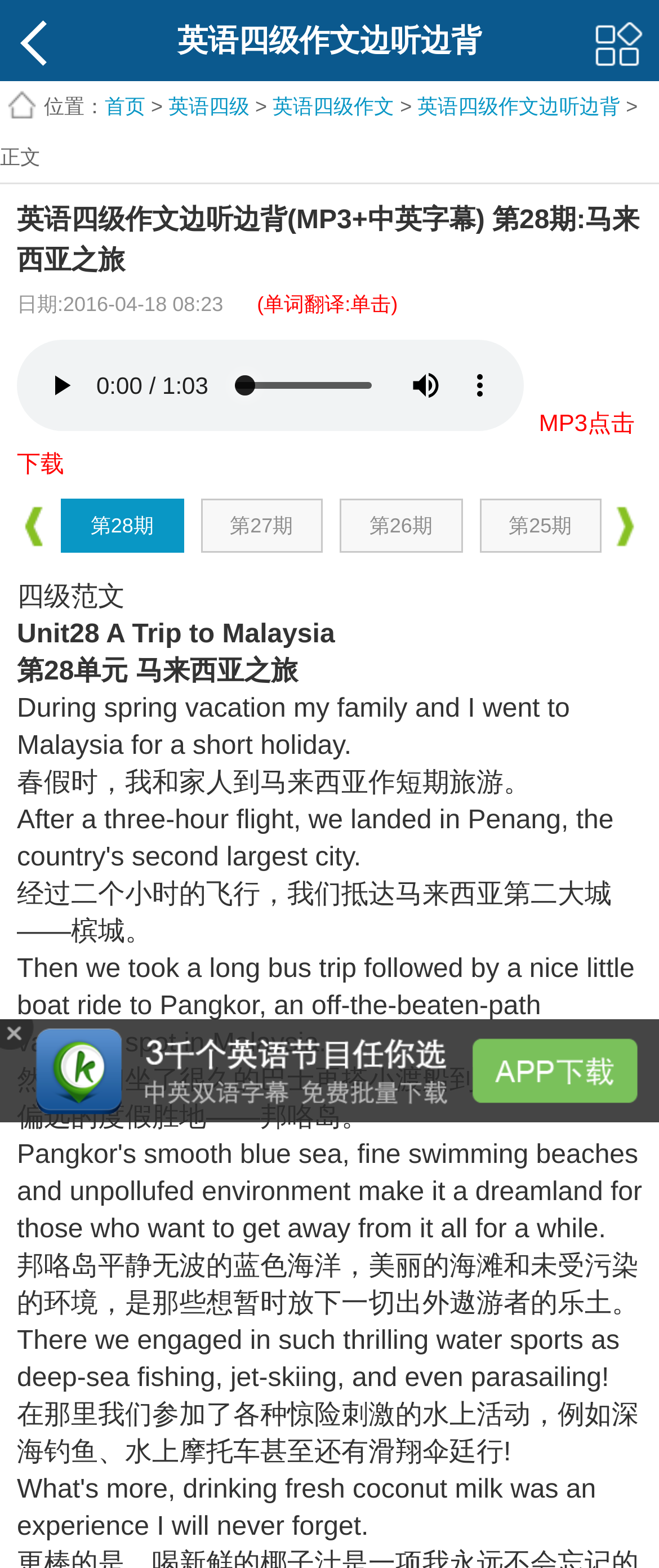What is the topic of this webpage?
Based on the visual information, provide a detailed and comprehensive answer.

Based on the webpage content, it appears to be a webpage about English listening and speaking, specifically a lesson or exercise about a trip to Malaysia.